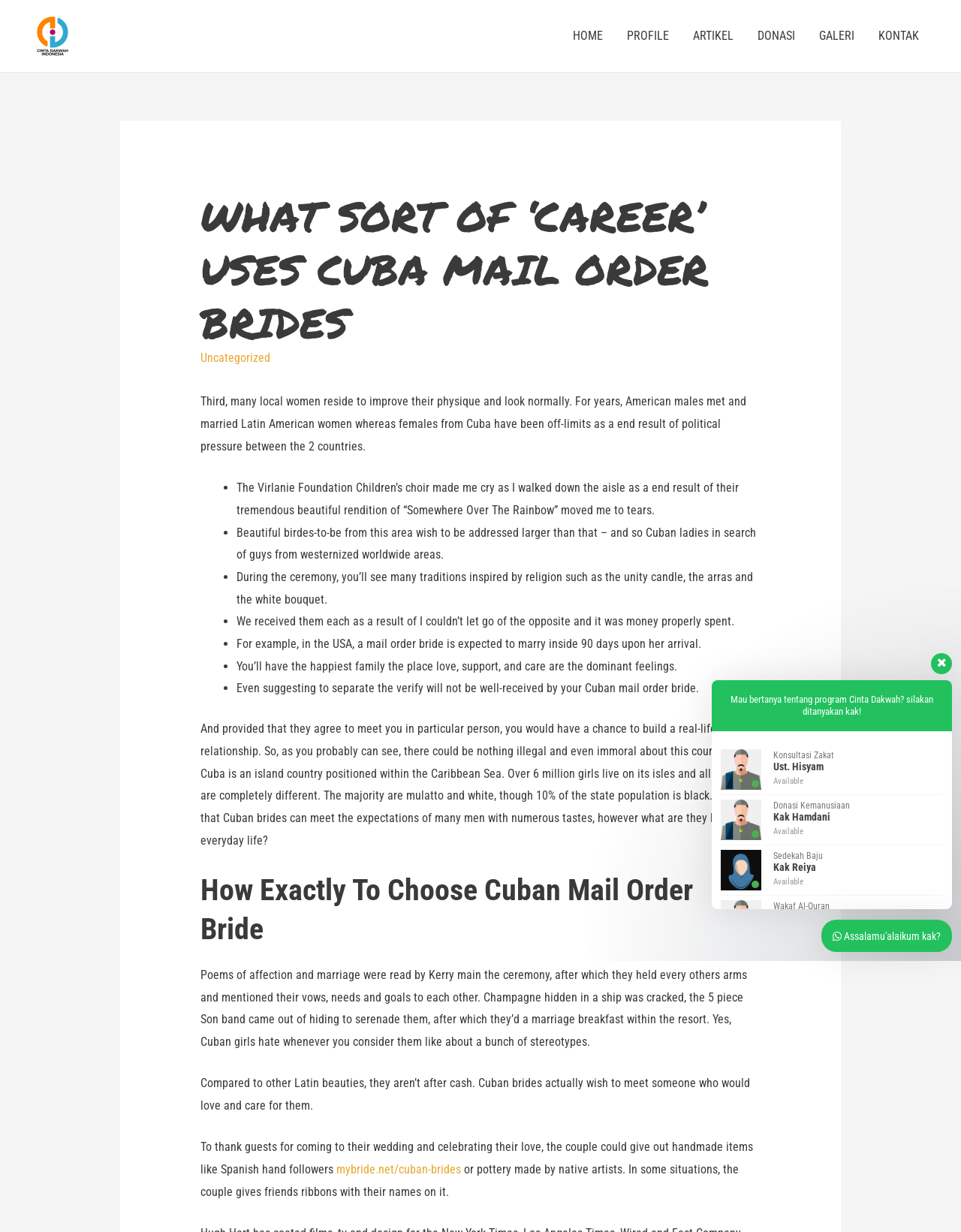What is the characteristic of Cuban brides?
Using the image, provide a concise answer in one word or a short phrase.

They are not after money